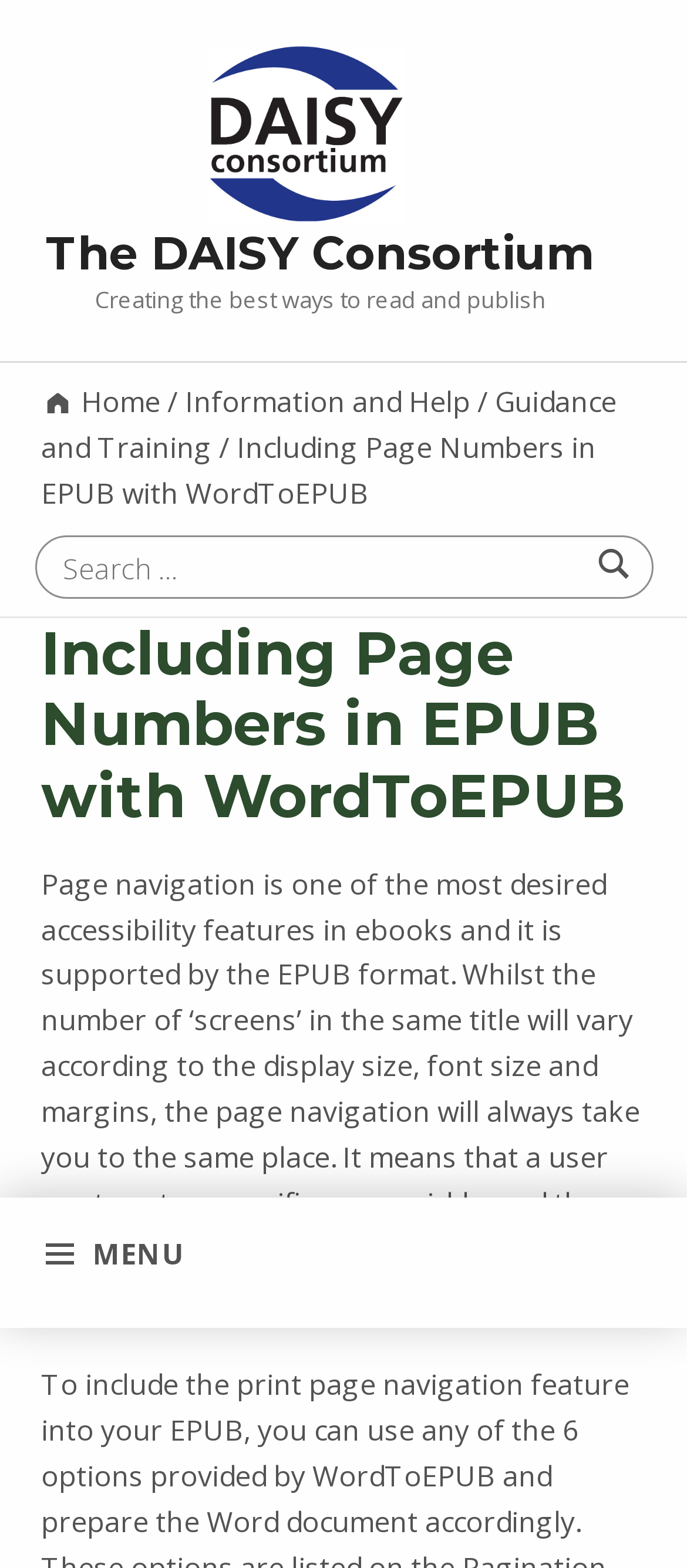Find and provide the bounding box coordinates for the UI element described here: "End of Service Benefits Calculator". The coordinates should be given as four float numbers between 0 and 1: [left, top, right, bottom].

None